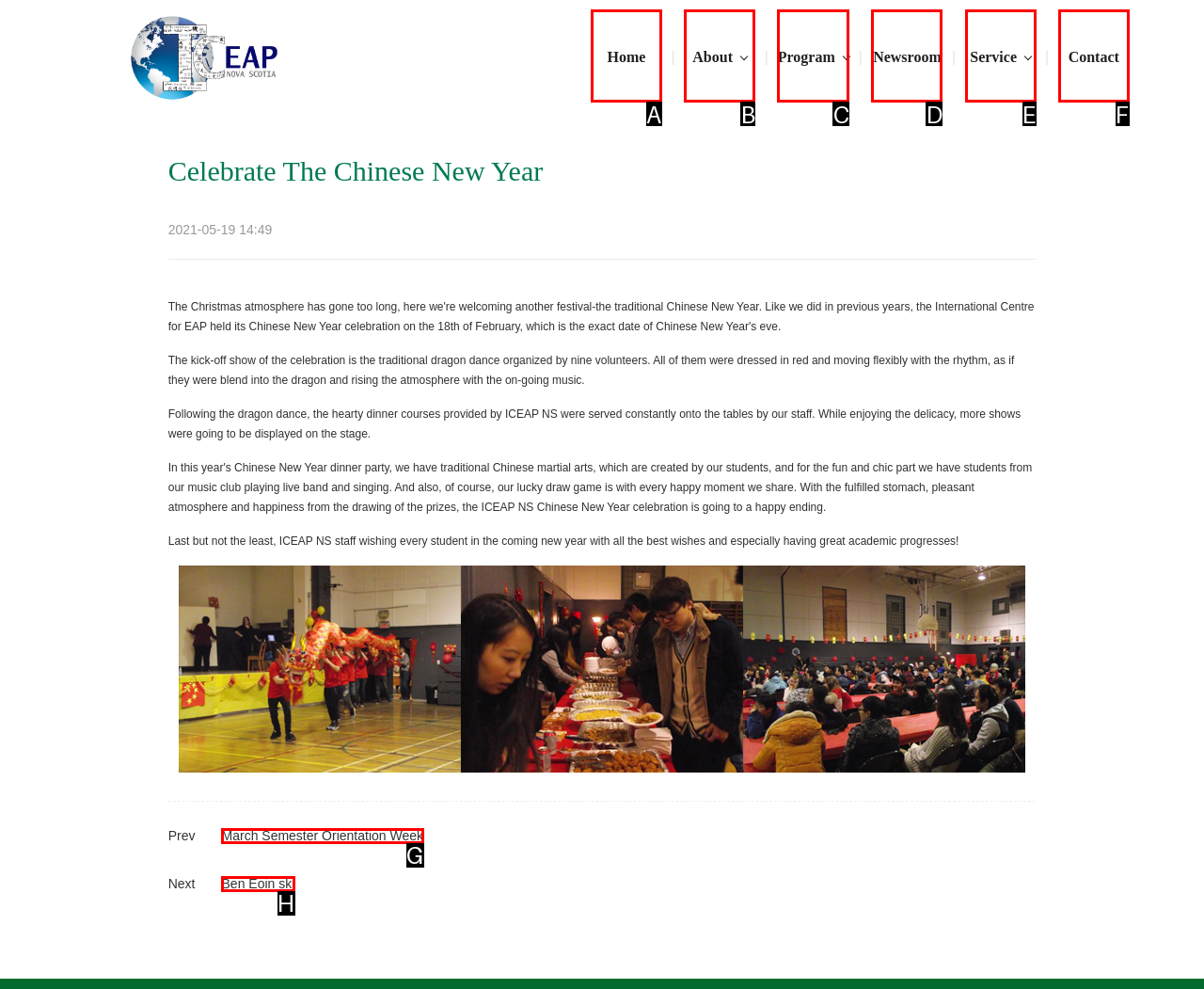Based on the element description: March Semester Orientation Week, choose the best matching option. Provide the letter of the option directly.

G